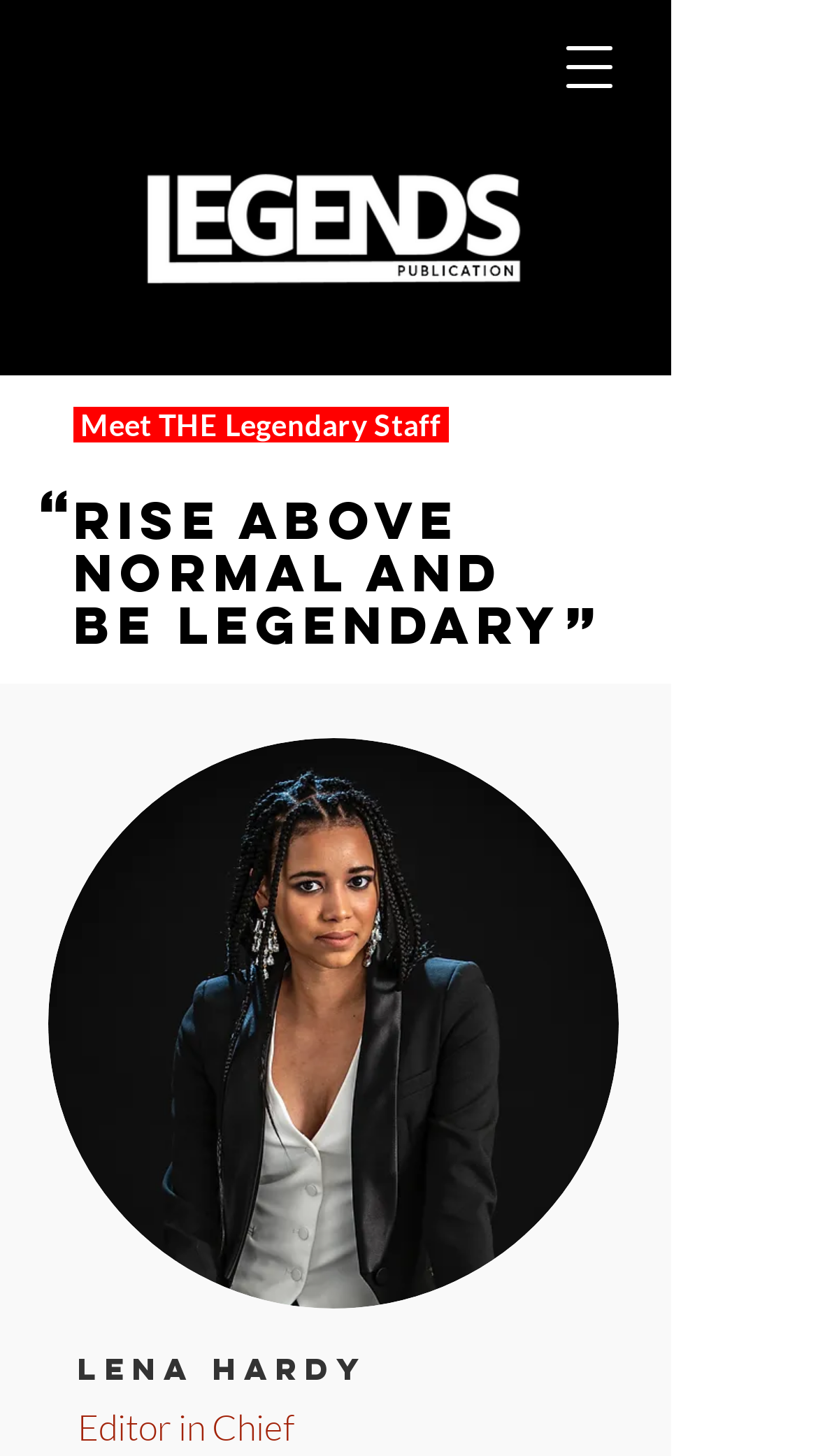Identify and provide the bounding box coordinates of the UI element described: "aria-label="Open navigation menu"". The coordinates should be formatted as [left, top, right, bottom], with each number being a float between 0 and 1.

[0.674, 0.023, 0.767, 0.068]